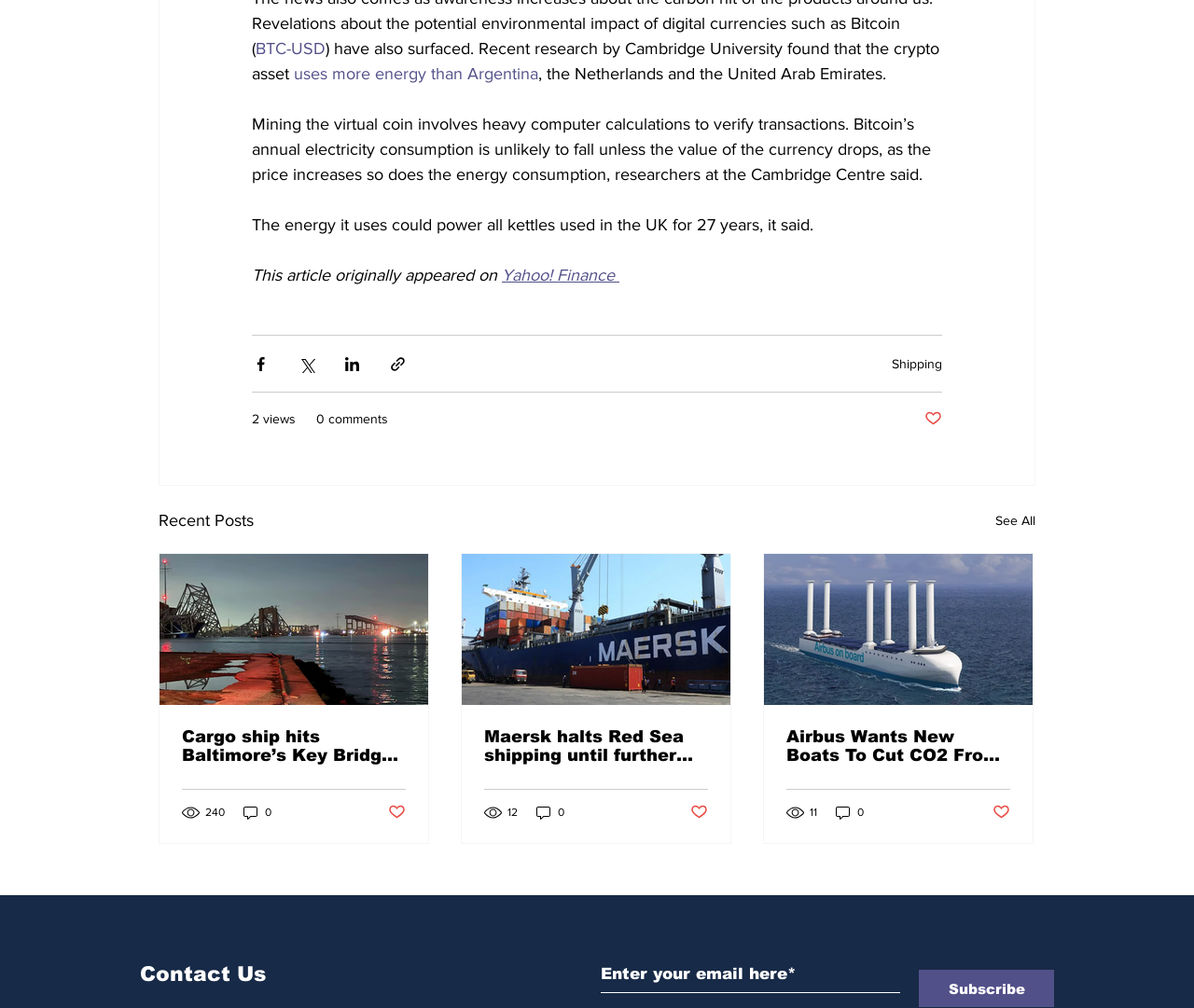Indicate the bounding box coordinates of the element that must be clicked to execute the instruction: "Subscribe to the newsletter". The coordinates should be given as four float numbers between 0 and 1, i.e., [left, top, right, bottom].

[0.77, 0.962, 0.883, 0.999]